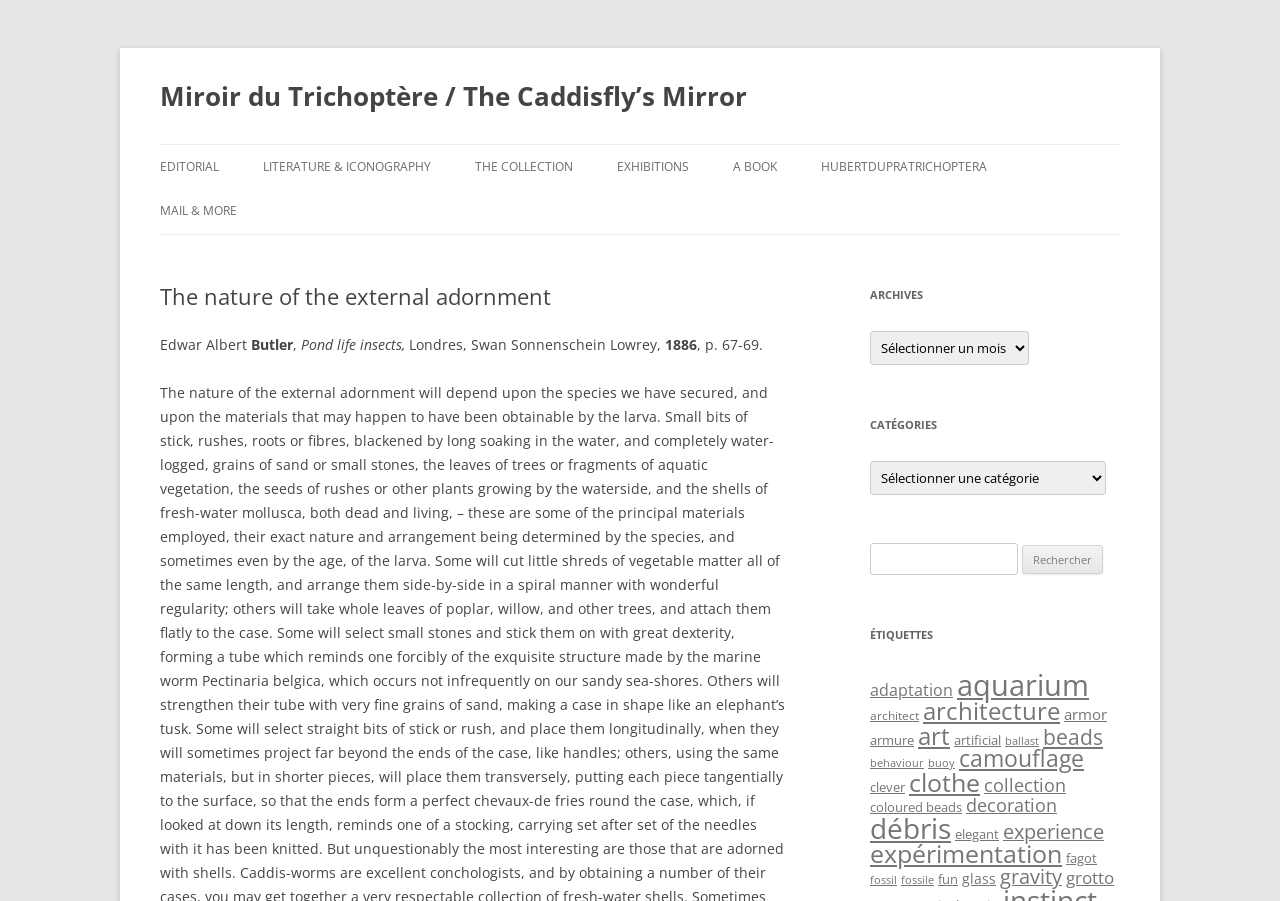What is the name of the author?
Please respond to the question with as much detail as possible.

The author's name can be found in the text 'Edwar Albert Butler, Pond life insects, Londres, Swan Sonnenschein Lowrey, 1886, p. 67-69.' which is located in the header section of the webpage.